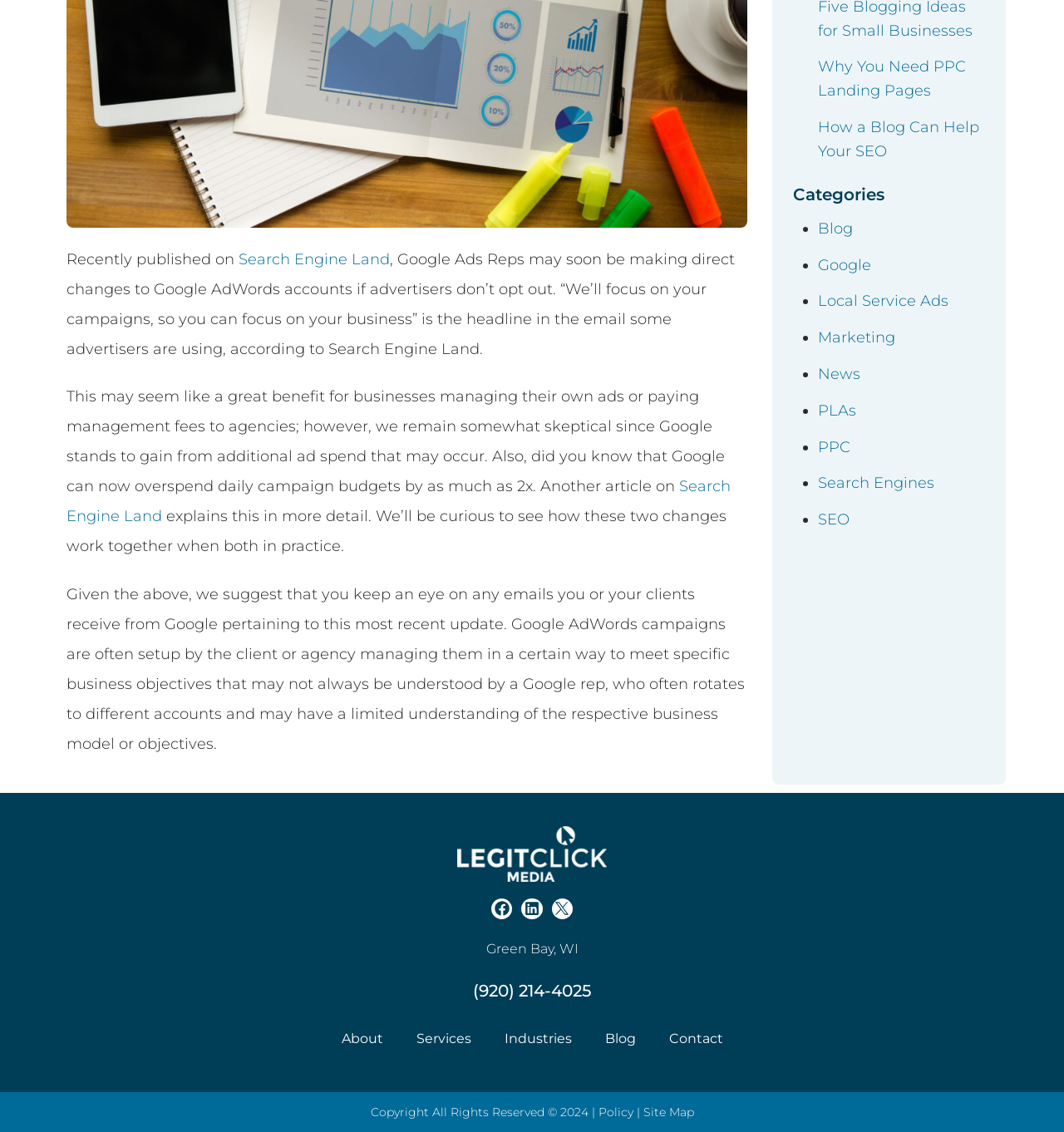Using floating point numbers between 0 and 1, provide the bounding box coordinates in the format (top-left x, top-left y, bottom-right x, bottom-right y). Locate the UI element described here: Services

[0.375, 0.9, 0.458, 0.936]